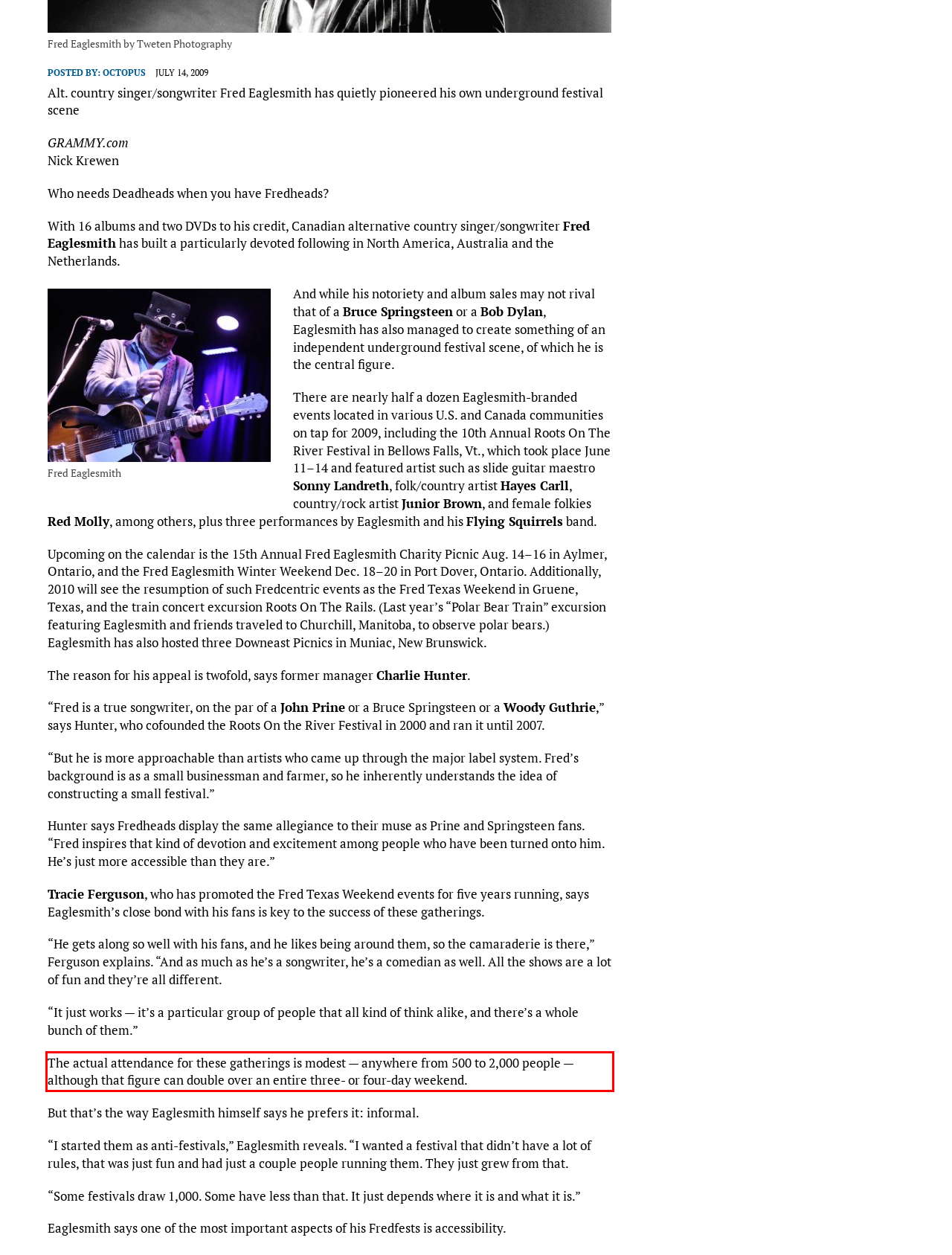You are provided with a screenshot of a webpage containing a red bounding box. Please extract the text enclosed by this red bounding box.

The actual attendance for these gatherings is modest — anywhere from 500 to 2,000 people — although that figure can double over an entire three- or four-day weekend.